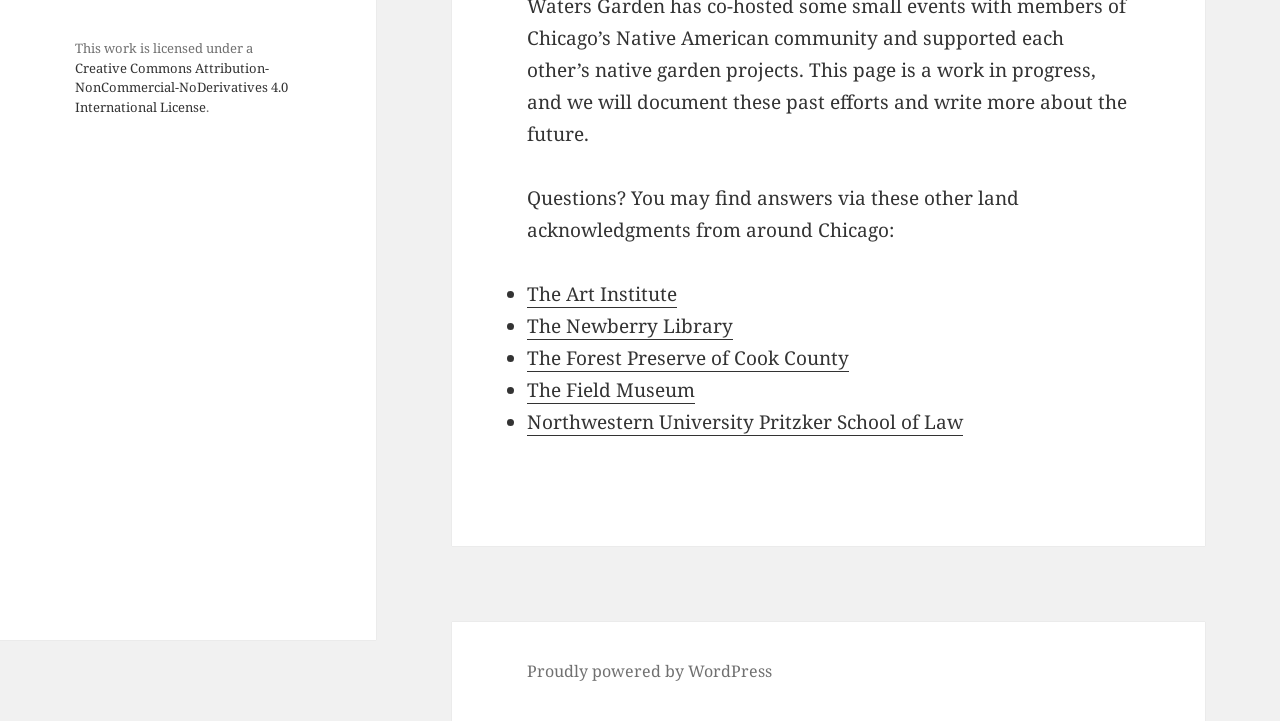Identify the bounding box for the described UI element. Provide the coordinates in (top-left x, top-left y, bottom-right x, bottom-right y) format with values ranging from 0 to 1: The Field Museum

[0.412, 0.523, 0.543, 0.561]